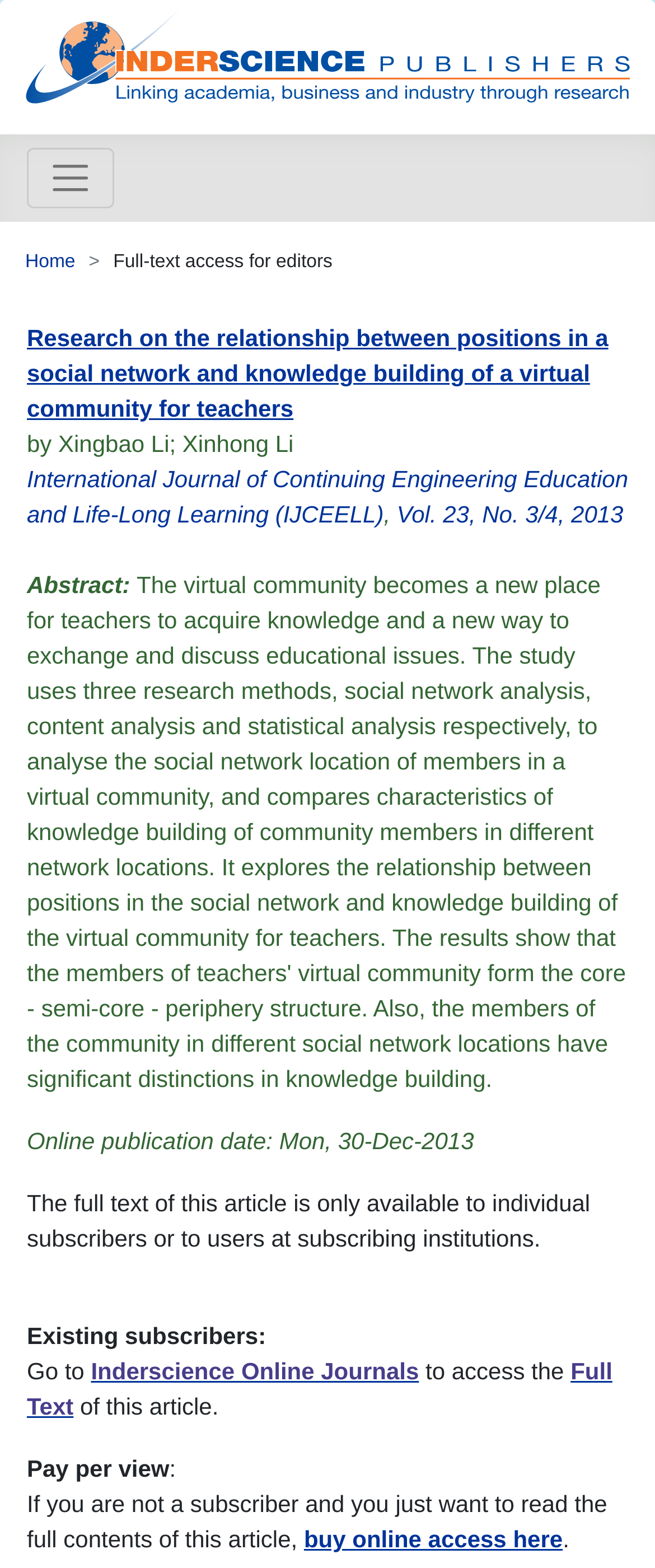Pinpoint the bounding box coordinates of the clickable element needed to complete the instruction: "Go to the journal page". The coordinates should be provided as four float numbers between 0 and 1: [left, top, right, bottom].

[0.041, 0.297, 0.959, 0.336]